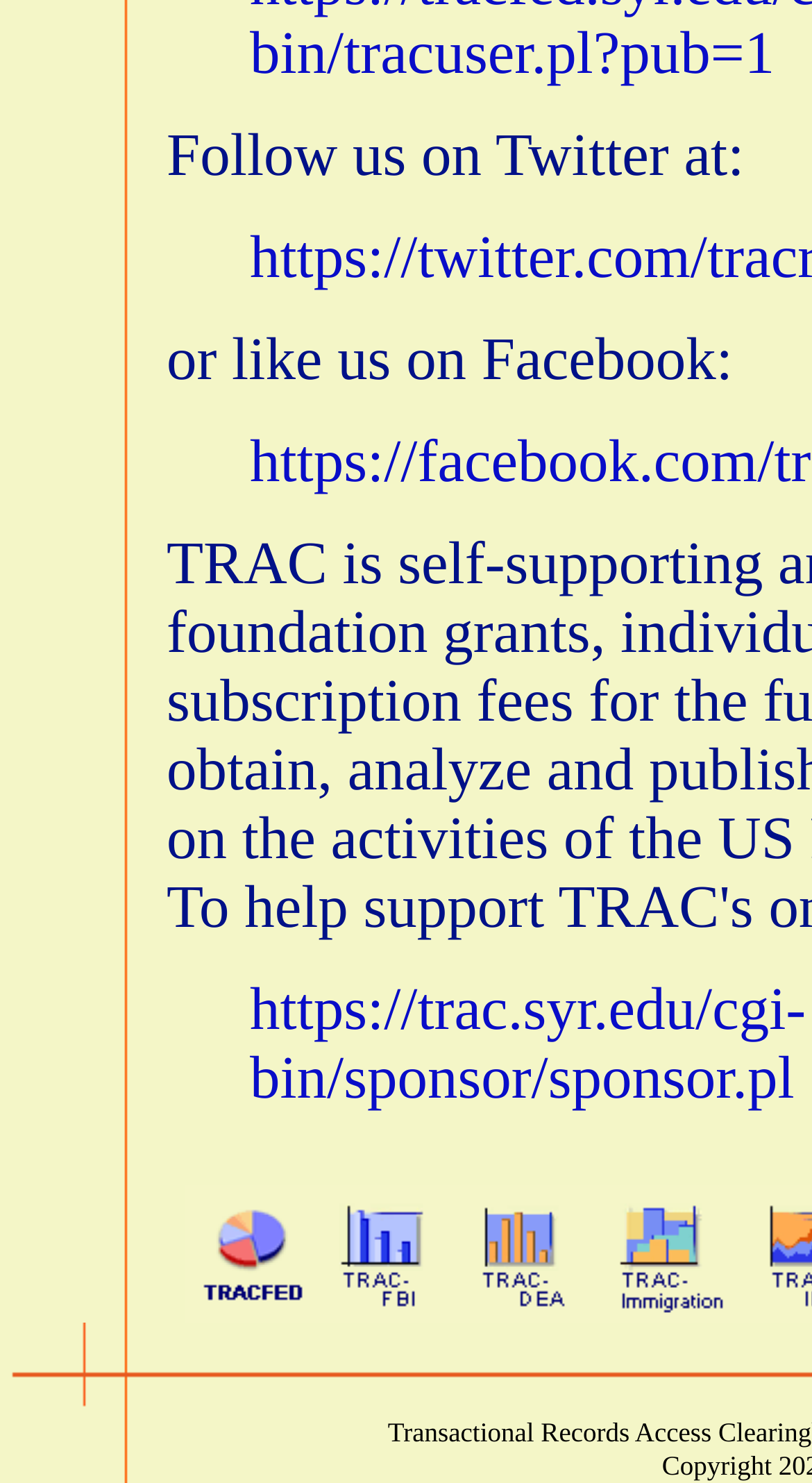Please reply with a single word or brief phrase to the question: 
What is the layout of the webpage?

Table layout